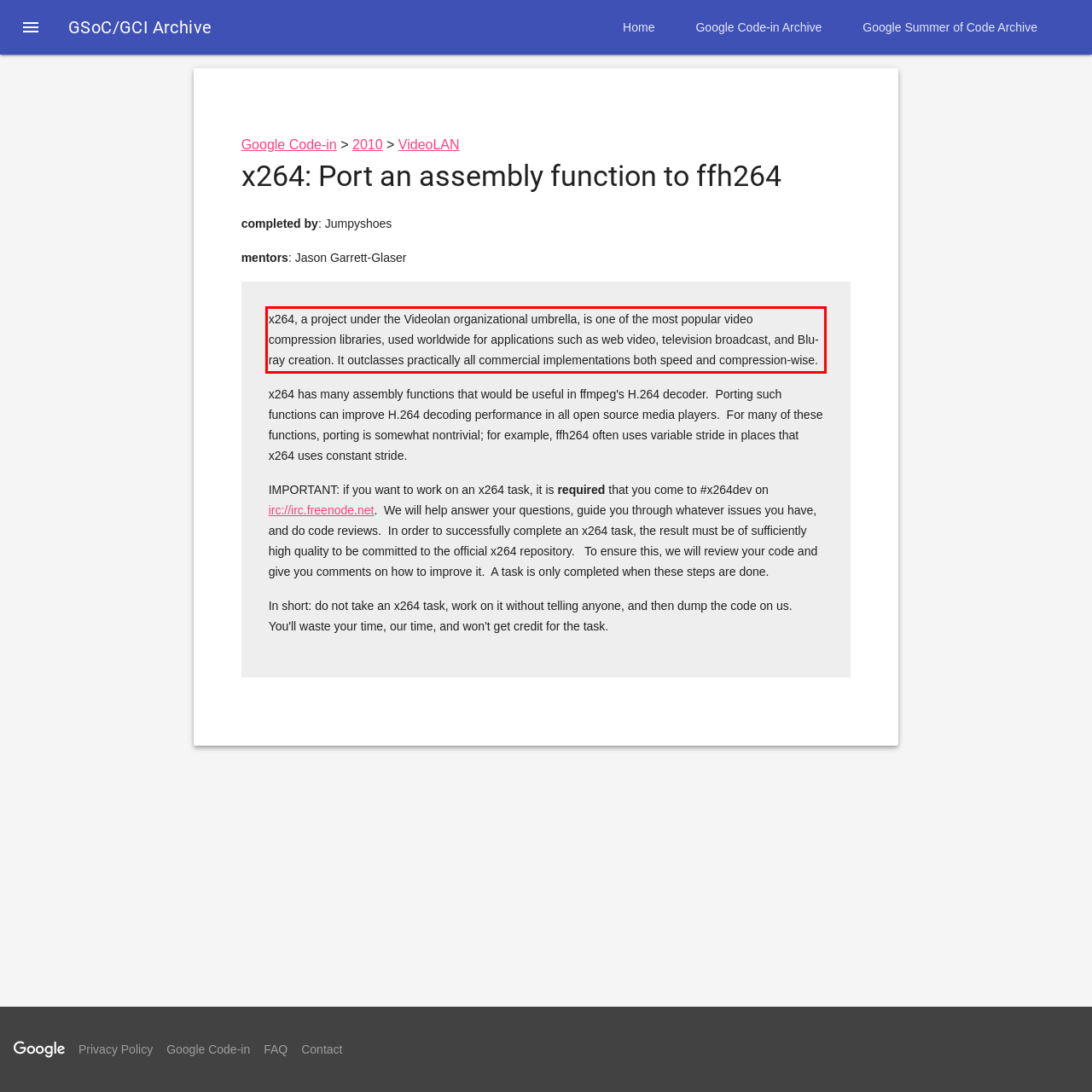Using the webpage screenshot, recognize and capture the text within the red bounding box.

x264, a project under the Videolan organizational umbrella, is one of the most popular video compression libraries, used worldwide for applications such as web video, television broadcast, and Blu-ray creation. It outclasses practically all commercial implementations both speed and compression-wise.